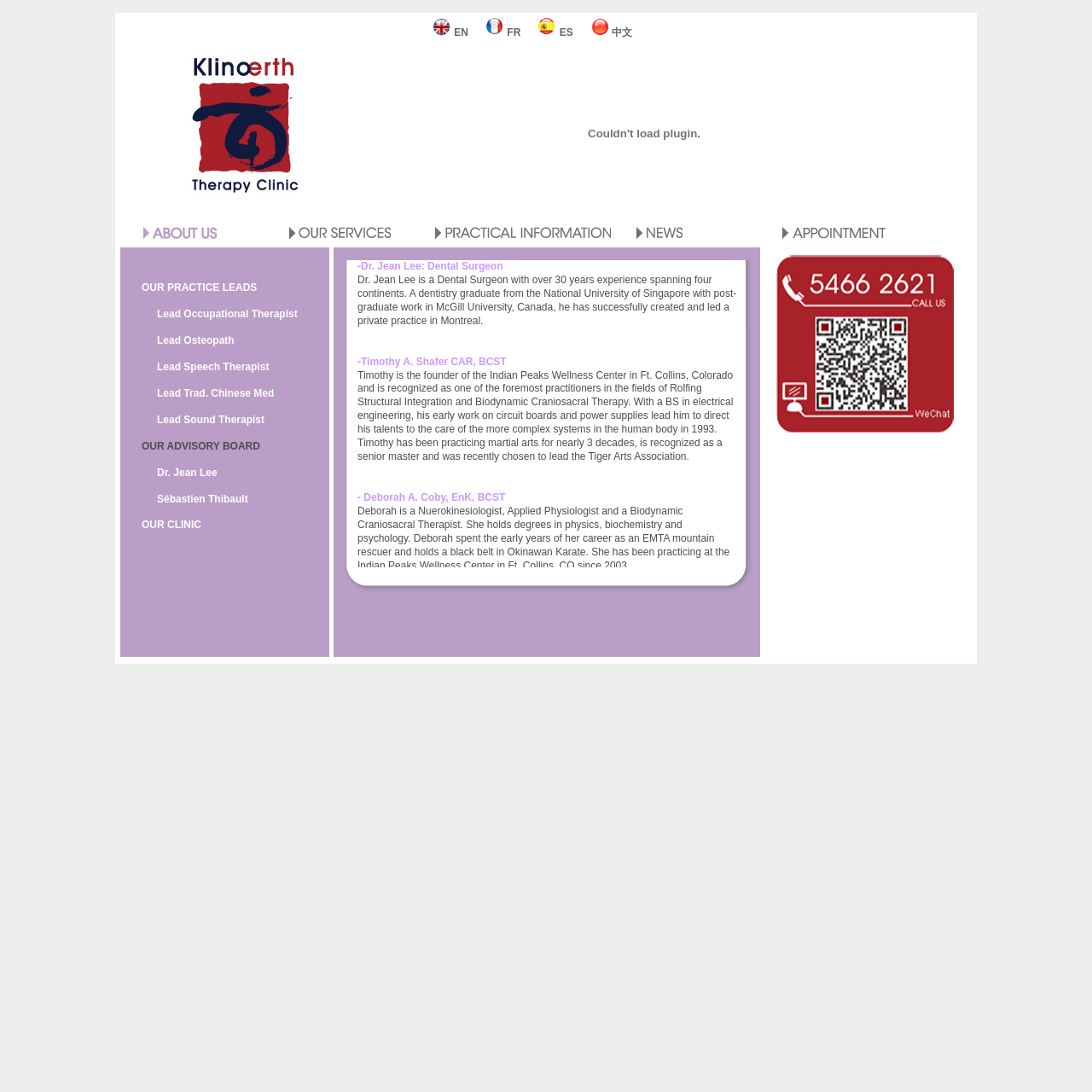Specify the bounding box coordinates (top-left x, top-left y, bottom-right x, bottom-right y) of the UI element in the screenshot that matches this description: Lead Trad. Chinese Med

[0.144, 0.354, 0.251, 0.365]